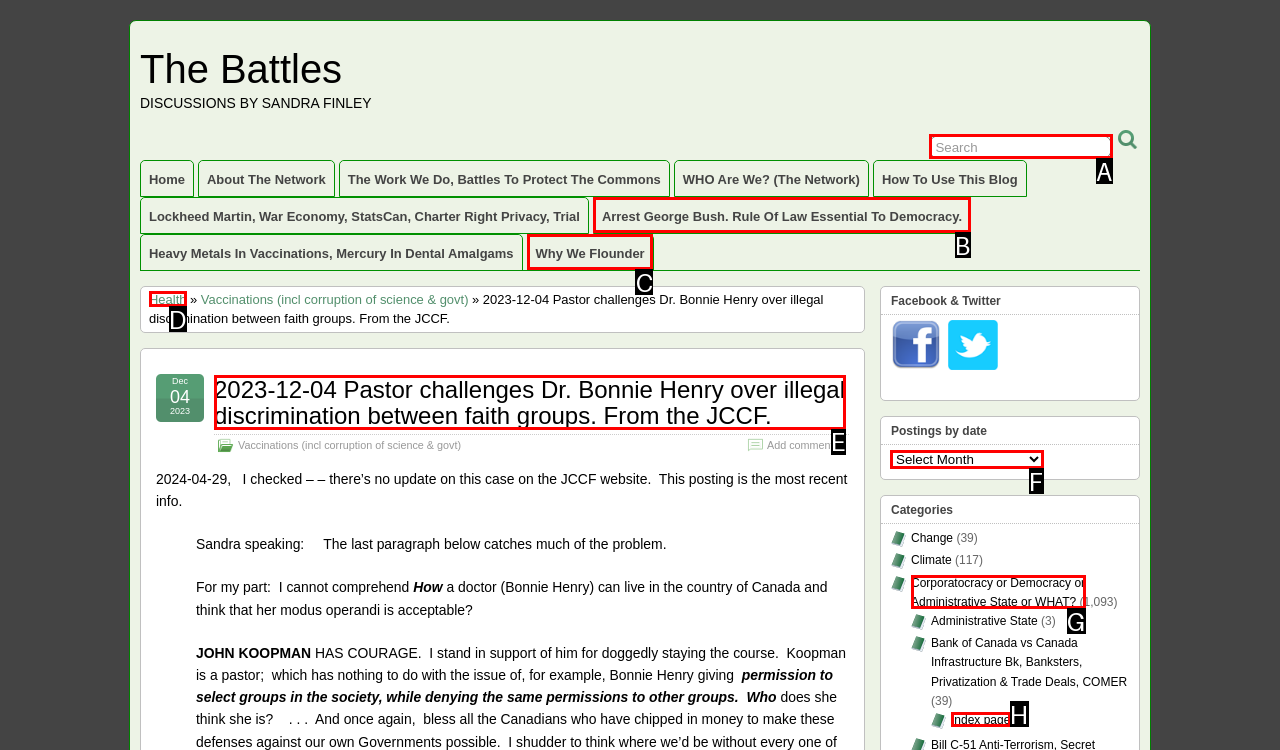Determine which element should be clicked for this task: View postings by date
Answer with the letter of the selected option.

F